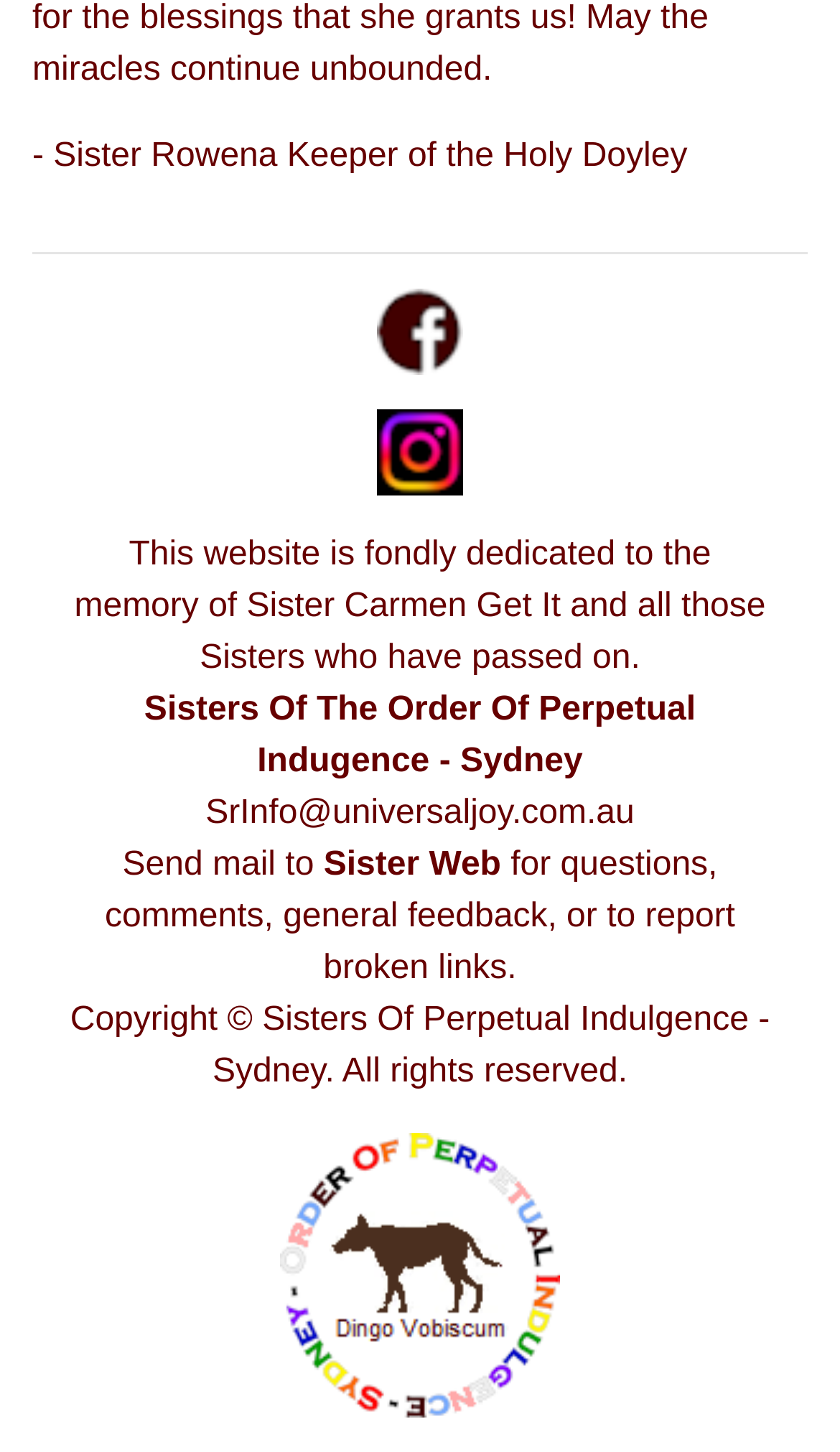Using the description: "Sister Web", determine the UI element's bounding box coordinates. Ensure the coordinates are in the format of four float numbers between 0 and 1, i.e., [left, top, right, bottom].

[0.385, 0.583, 0.597, 0.608]